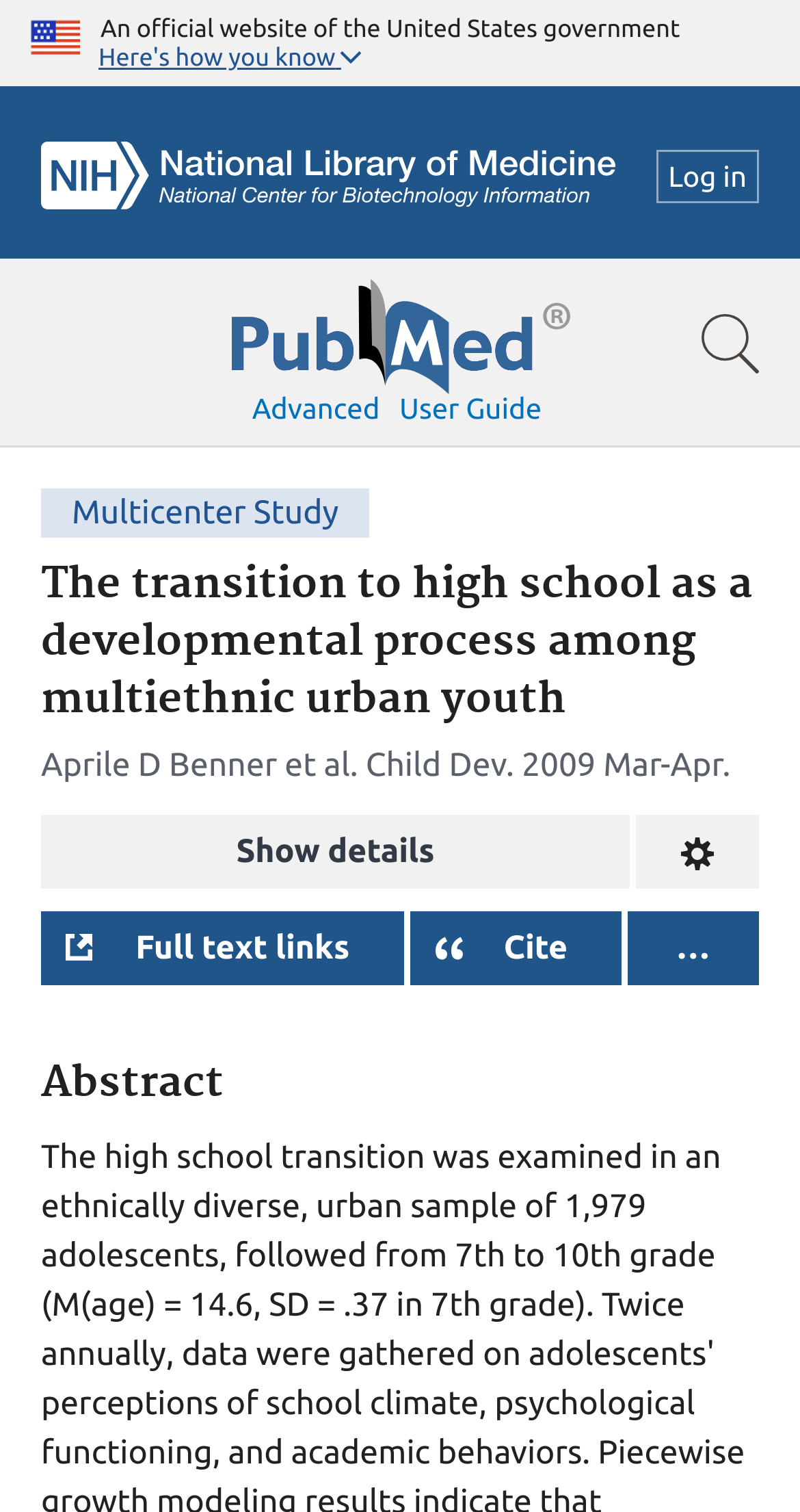Provide the bounding box coordinates for the UI element described in this sentence: "Advanced". The coordinates should be four float values between 0 and 1, i.e., [left, top, right, bottom].

[0.315, 0.259, 0.475, 0.281]